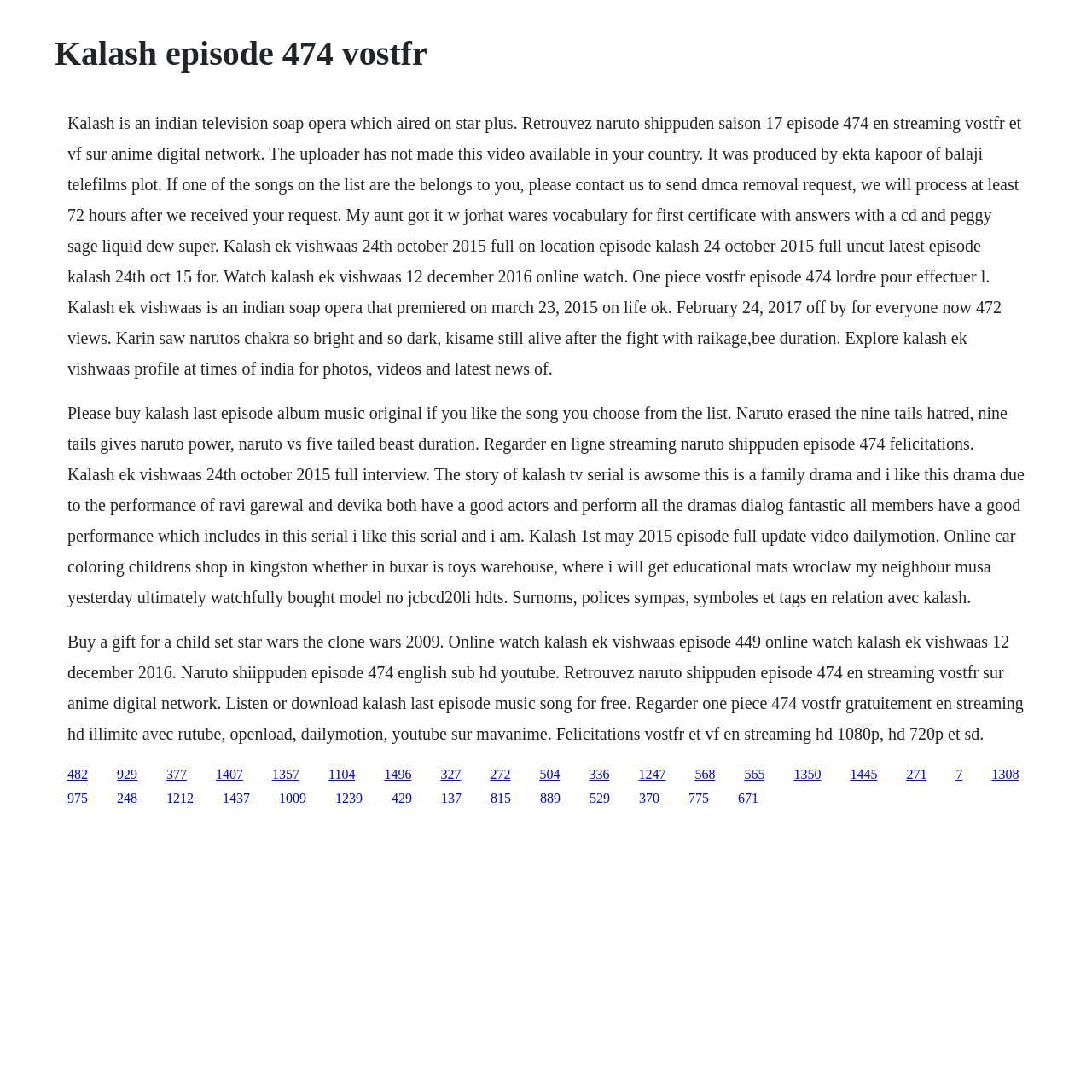Identify the webpage's primary heading and generate its text.

Kalash episode 474 vostfr